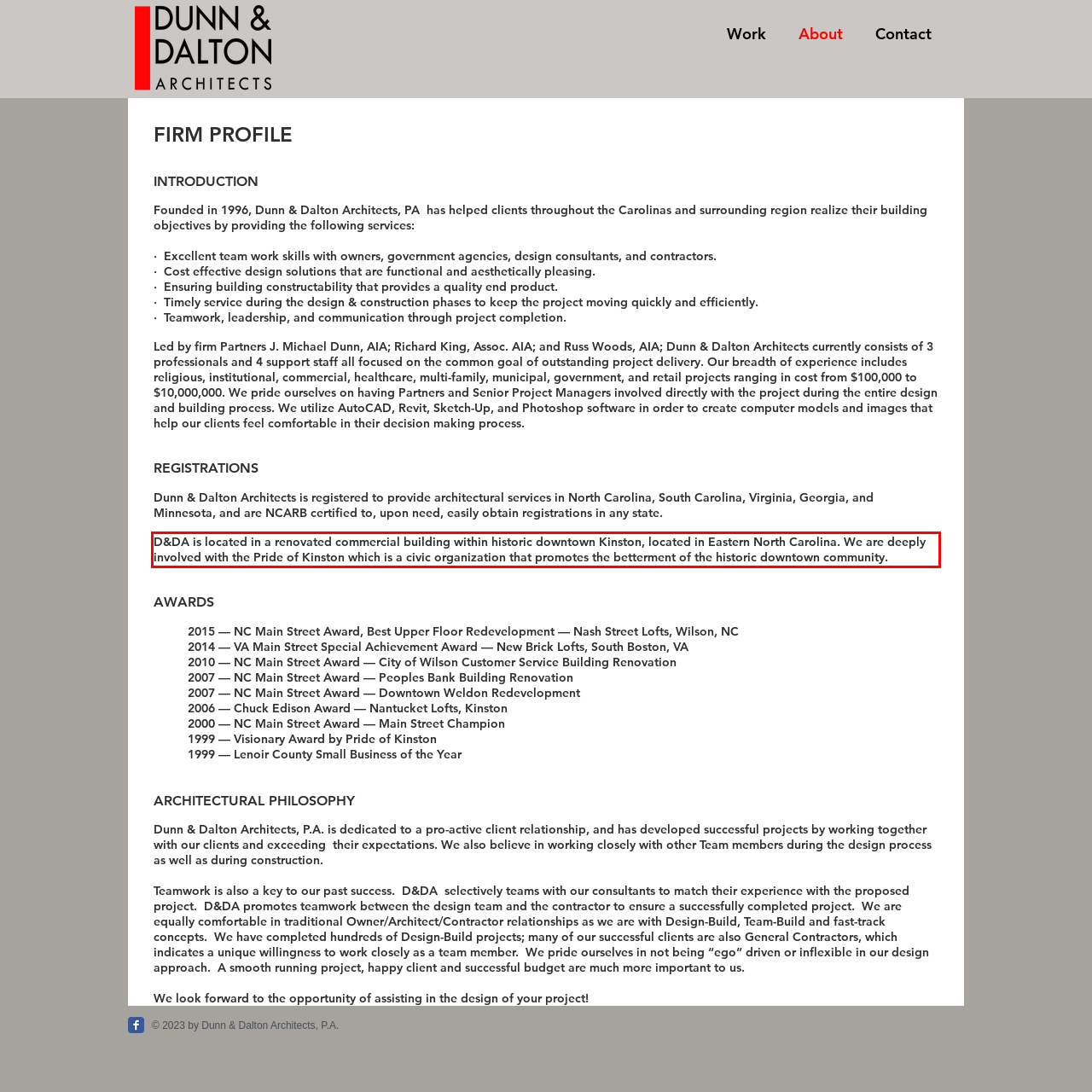Given a webpage screenshot with a red bounding box, perform OCR to read and deliver the text enclosed by the red bounding box.

D&DA is located in a renovated commercial building within historic downtown Kinston, located in Eastern North Carolina. We are deeply involved with the Pride of Kinston which is a civic organization that promotes the betterment of the historic downtown community.